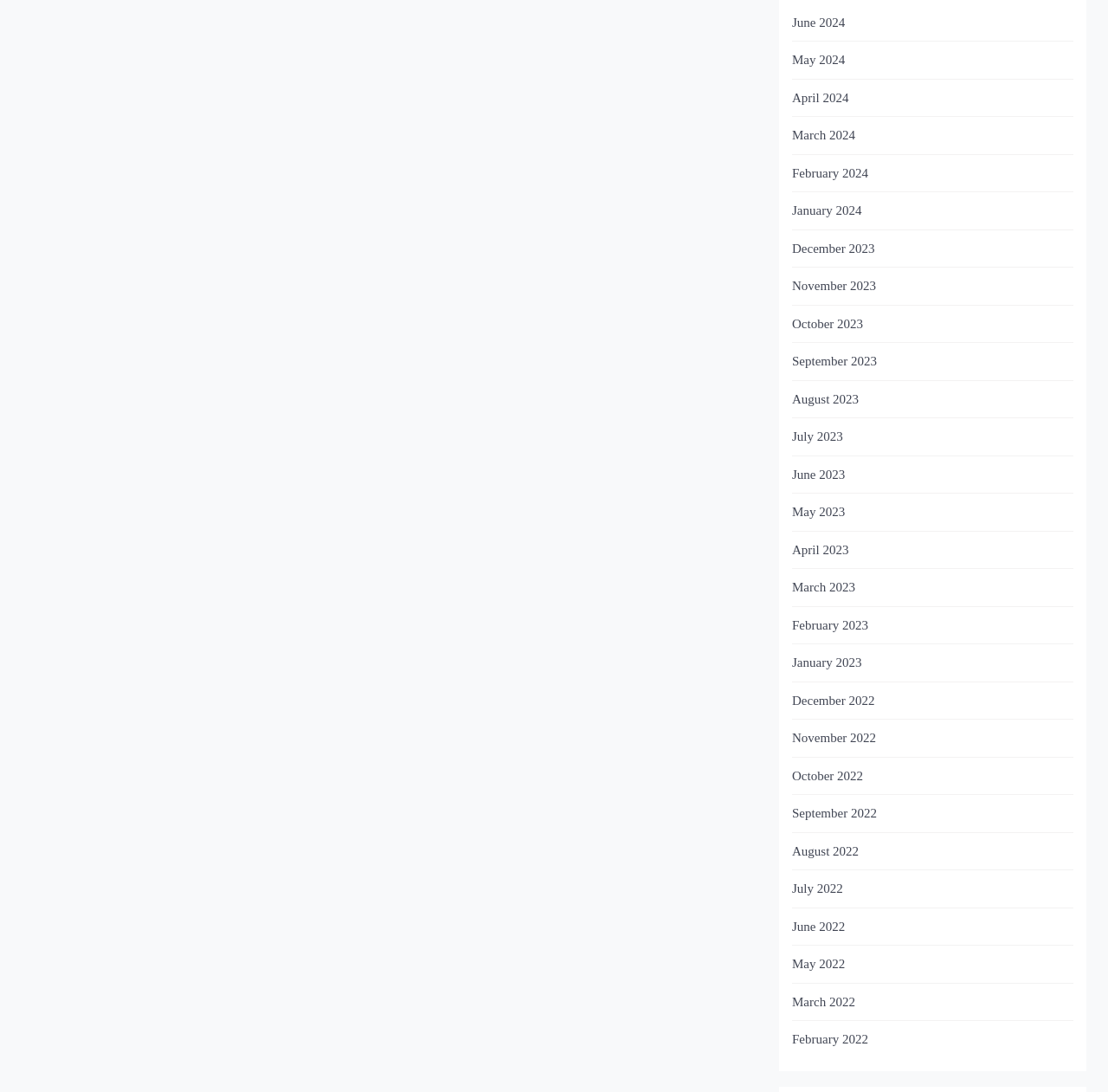Specify the bounding box coordinates of the region I need to click to perform the following instruction: "Check affiliate links". The coordinates must be four float numbers in the range of 0 to 1, i.e., [left, top, right, bottom].

None